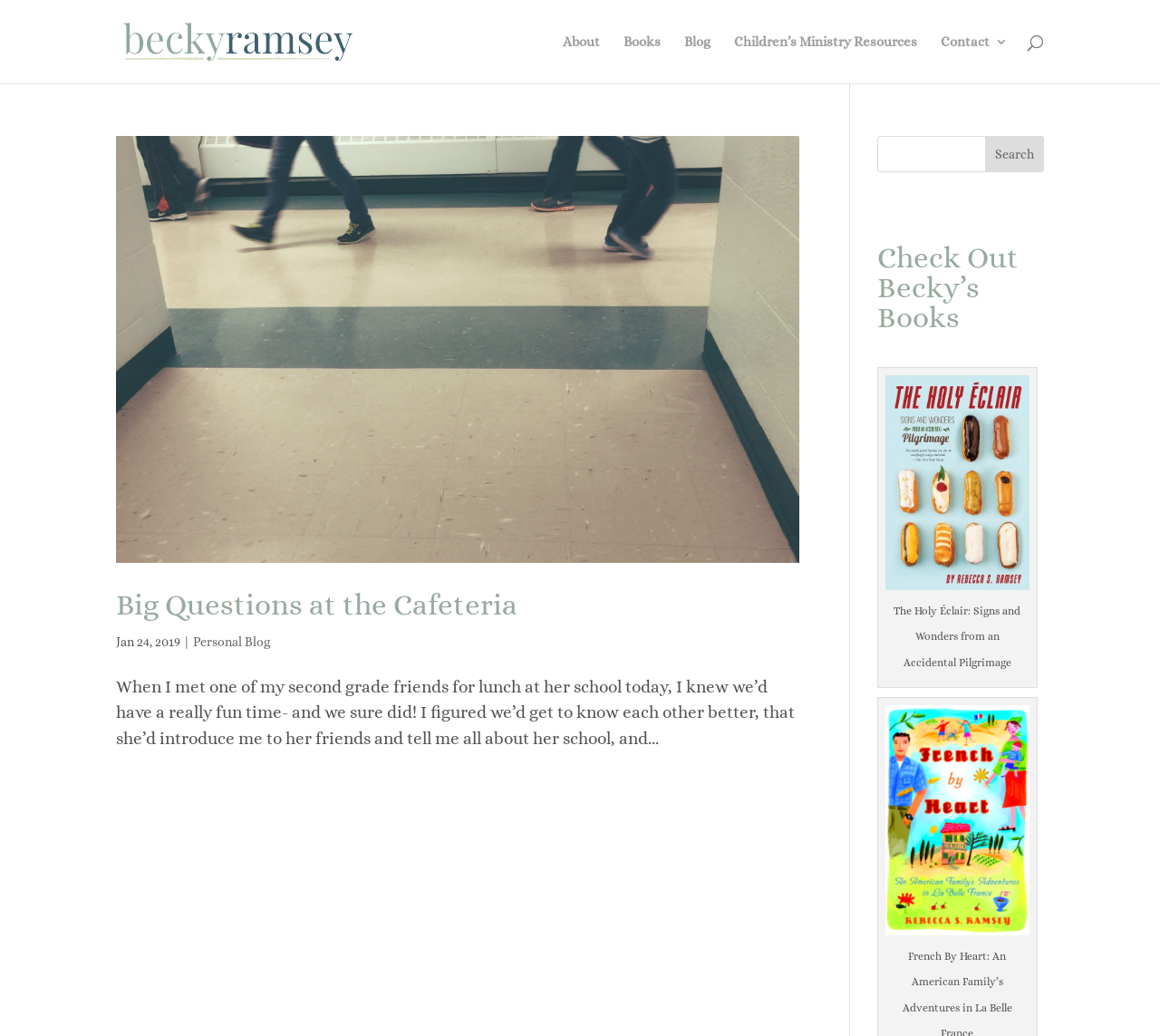Pinpoint the bounding box coordinates of the area that must be clicked to complete this instruction: "search for something".

[0.756, 0.131, 0.9, 0.166]